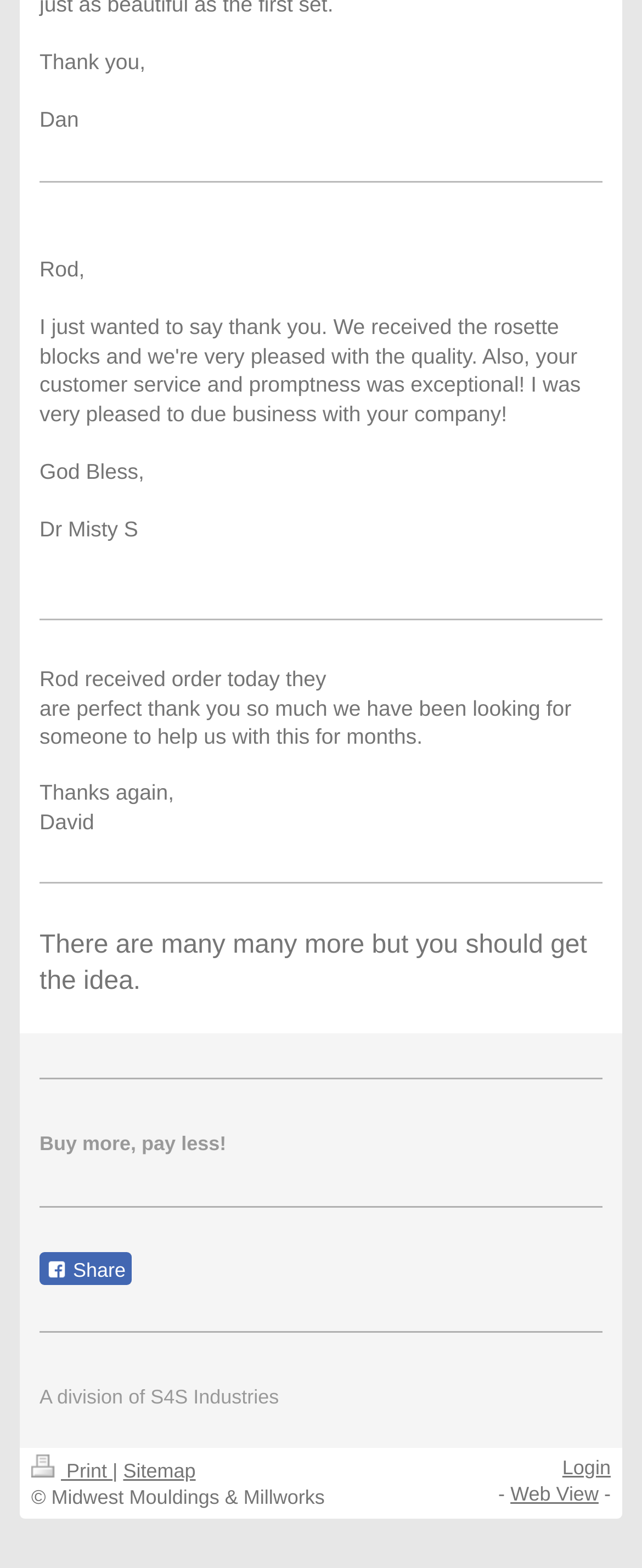How many links are present at the bottom of the page?
Please analyze the image and answer the question with as much detail as possible.

There are four links present at the bottom of the page: 'Print', 'Sitemap', 'Login', and 'Web View'.